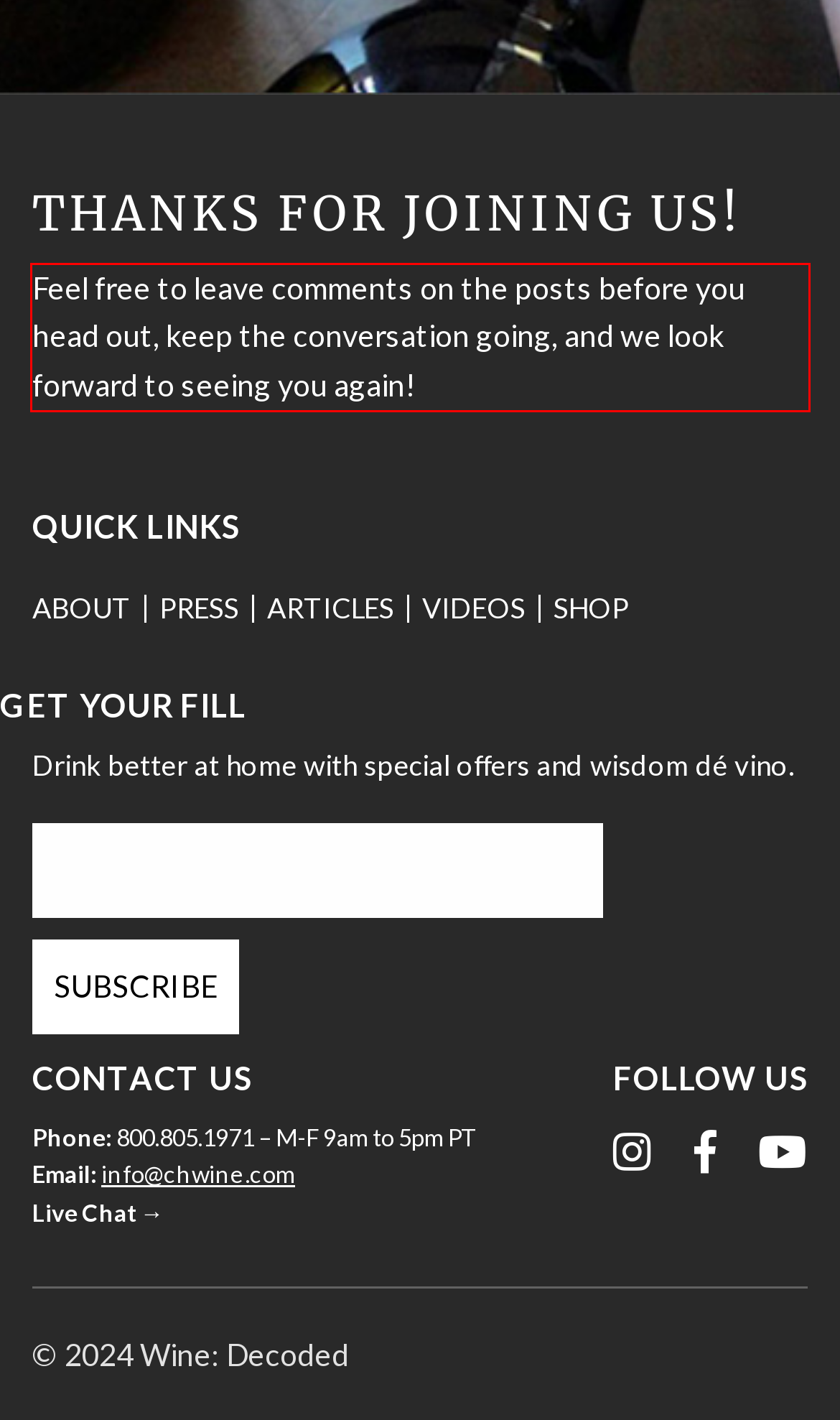Identify the red bounding box in the webpage screenshot and perform OCR to generate the text content enclosed.

Feel free to leave comments on the posts before you head out, keep the conversation going, and we look forward to seeing you again!